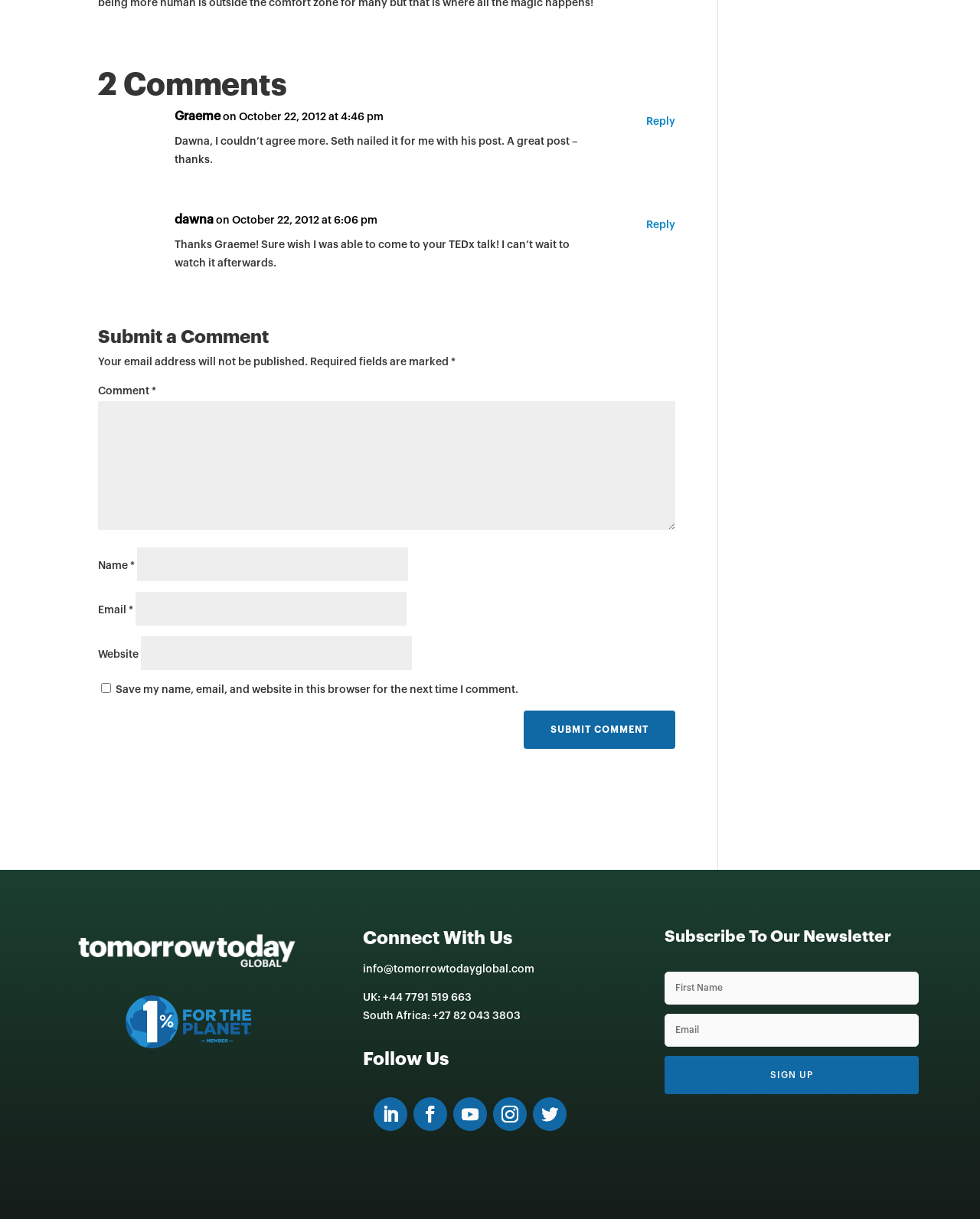Please identify the bounding box coordinates of the element's region that I should click in order to complete the following instruction: "Subscribe to the newsletter". The bounding box coordinates consist of four float numbers between 0 and 1, i.e., [left, top, right, bottom].

[0.678, 0.866, 0.937, 0.898]